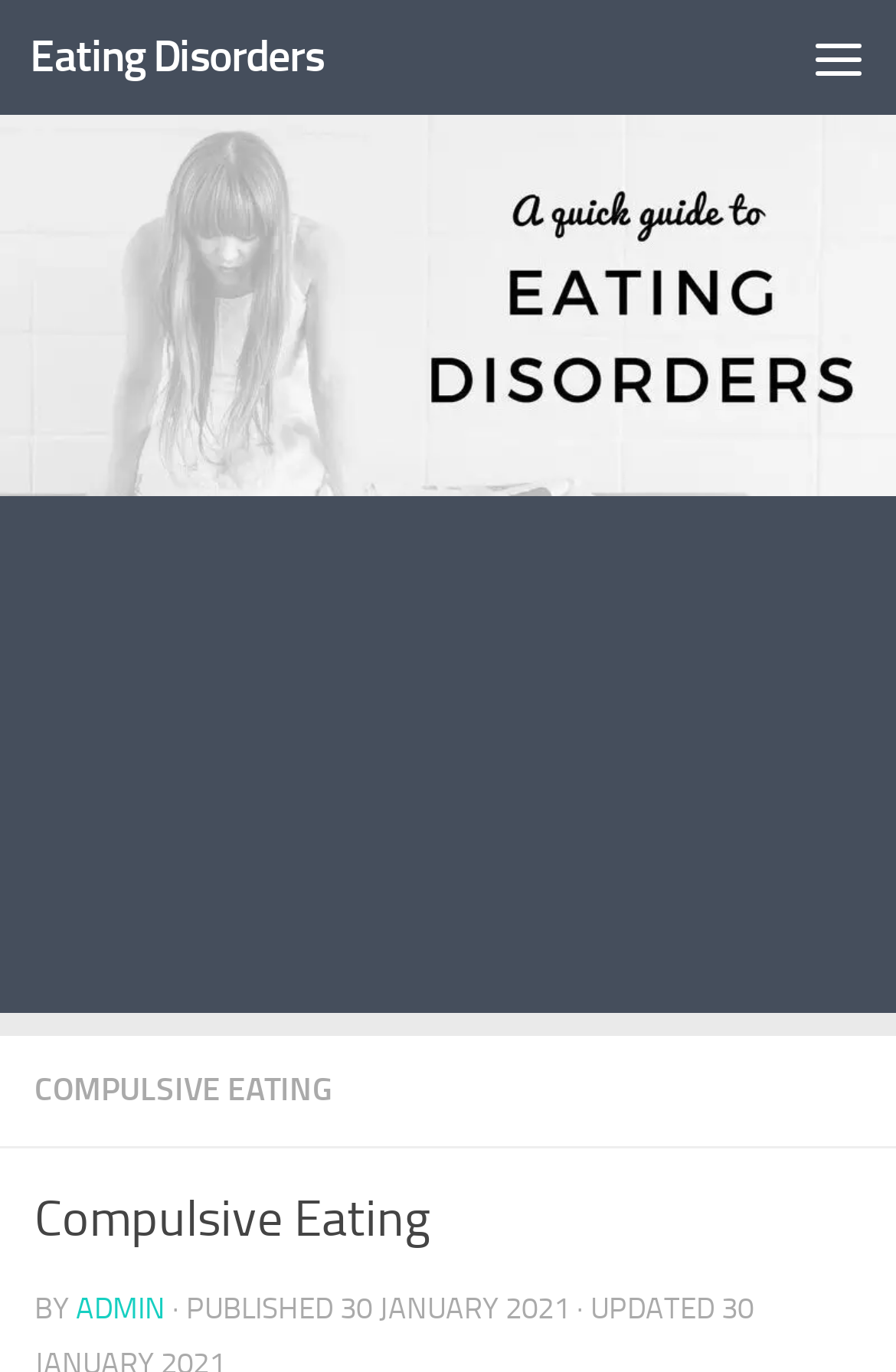What is the main topic of the article?
Respond with a short answer, either a single word or a phrase, based on the image.

Compulsive Eating